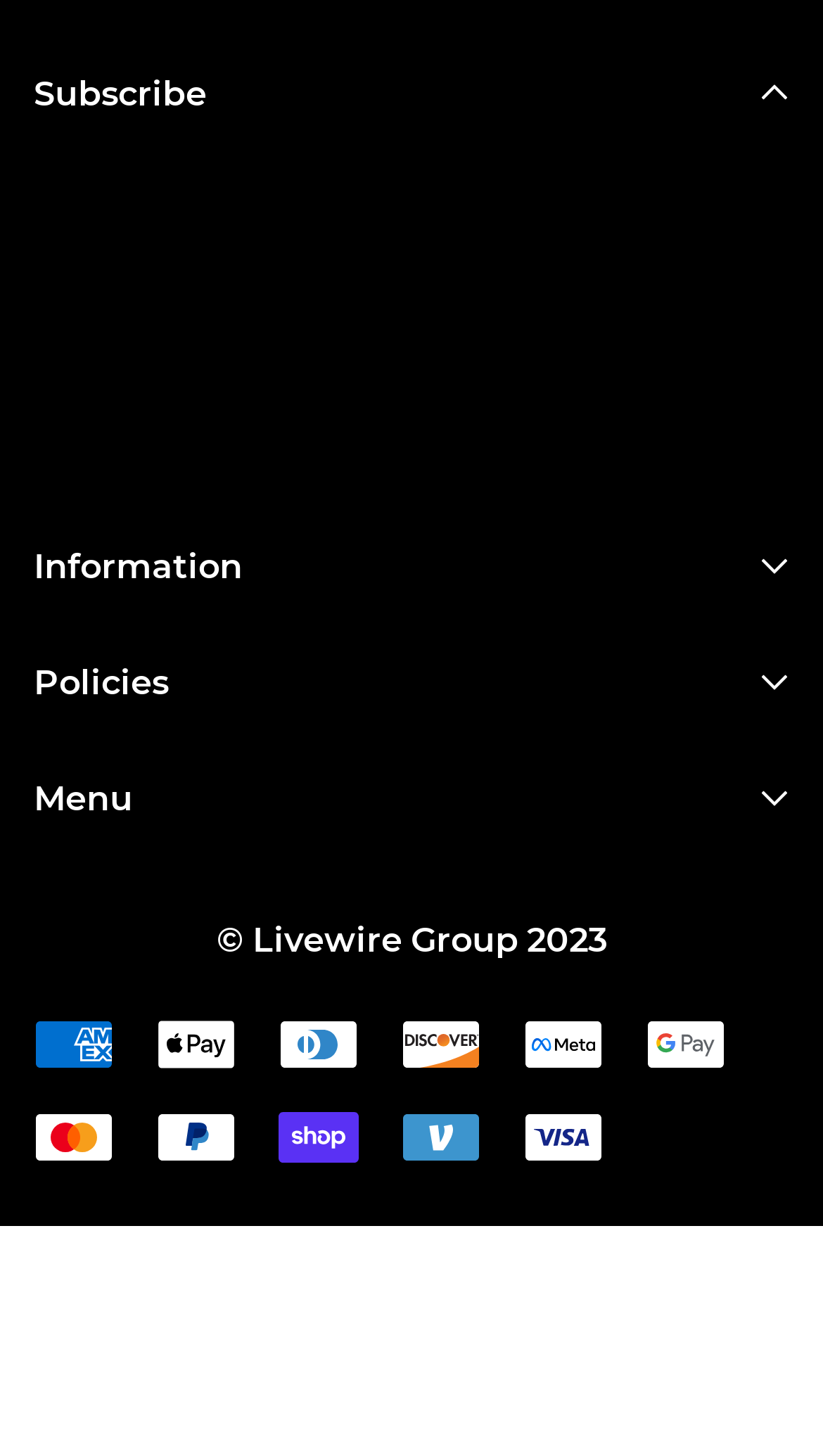Locate the bounding box of the UI element with the following description: "Terms of Conditions".

[0.041, 0.665, 0.464, 0.7]